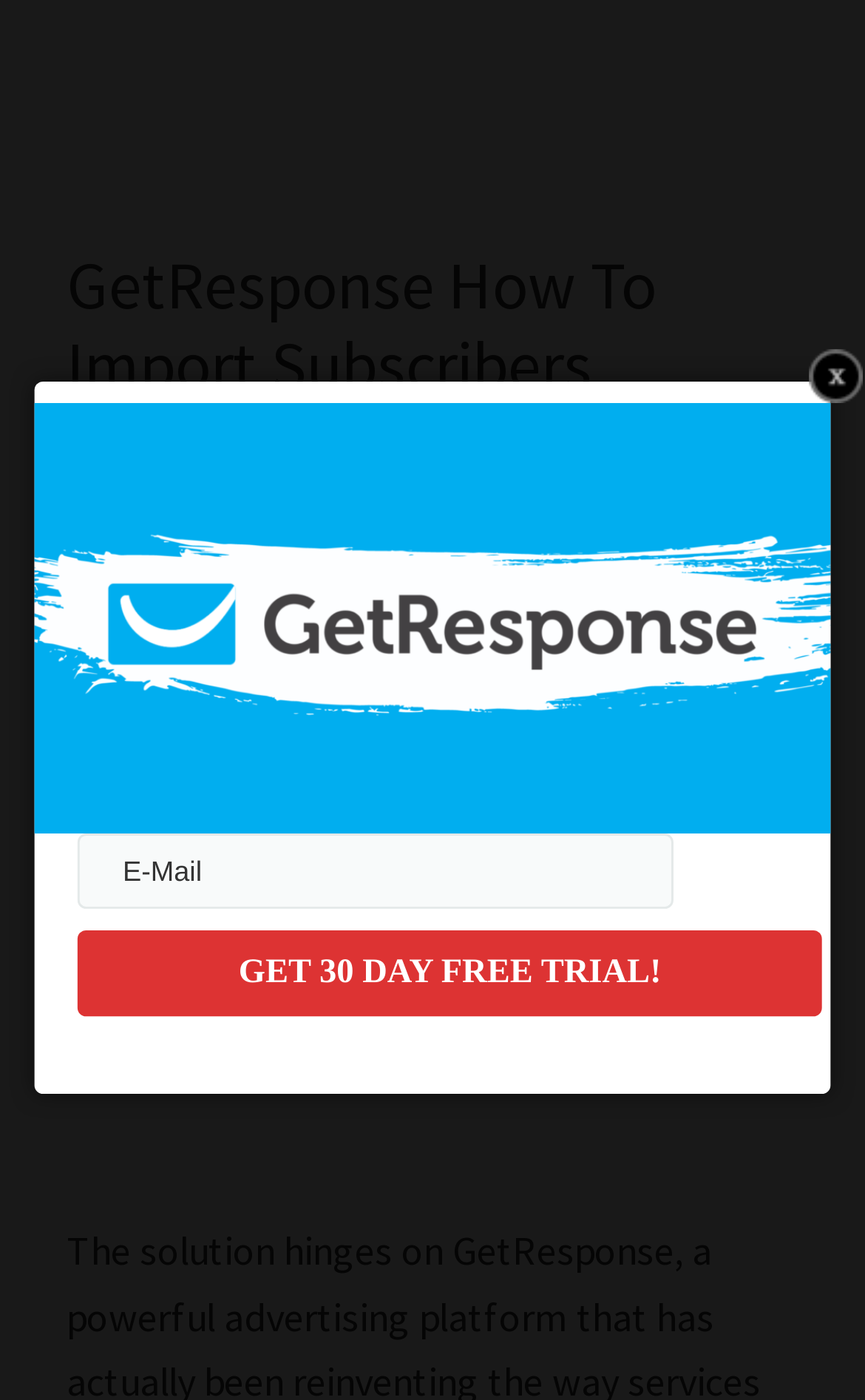Respond with a single word or phrase to the following question:
What is the topic of the article?

GetResponse How To Import Subscribers